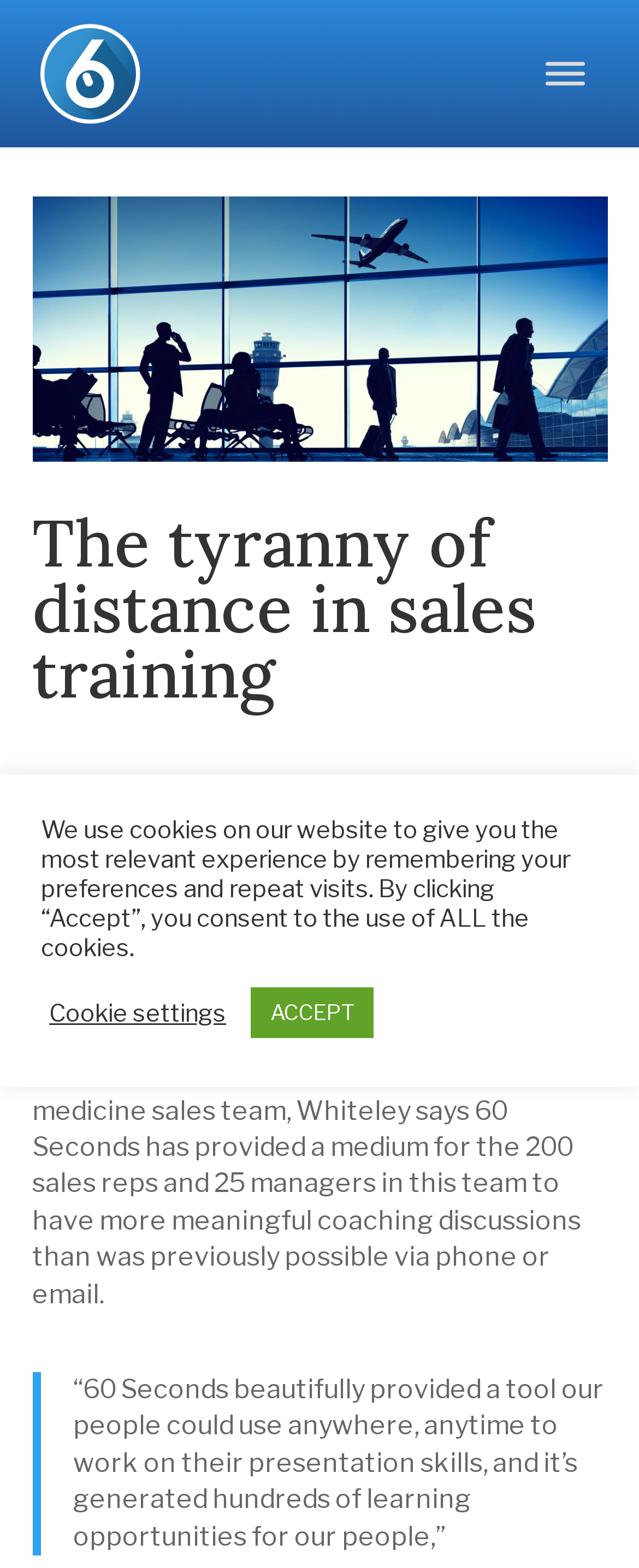Extract the primary header of the webpage and generate its text.

The tyranny of distance in sales training